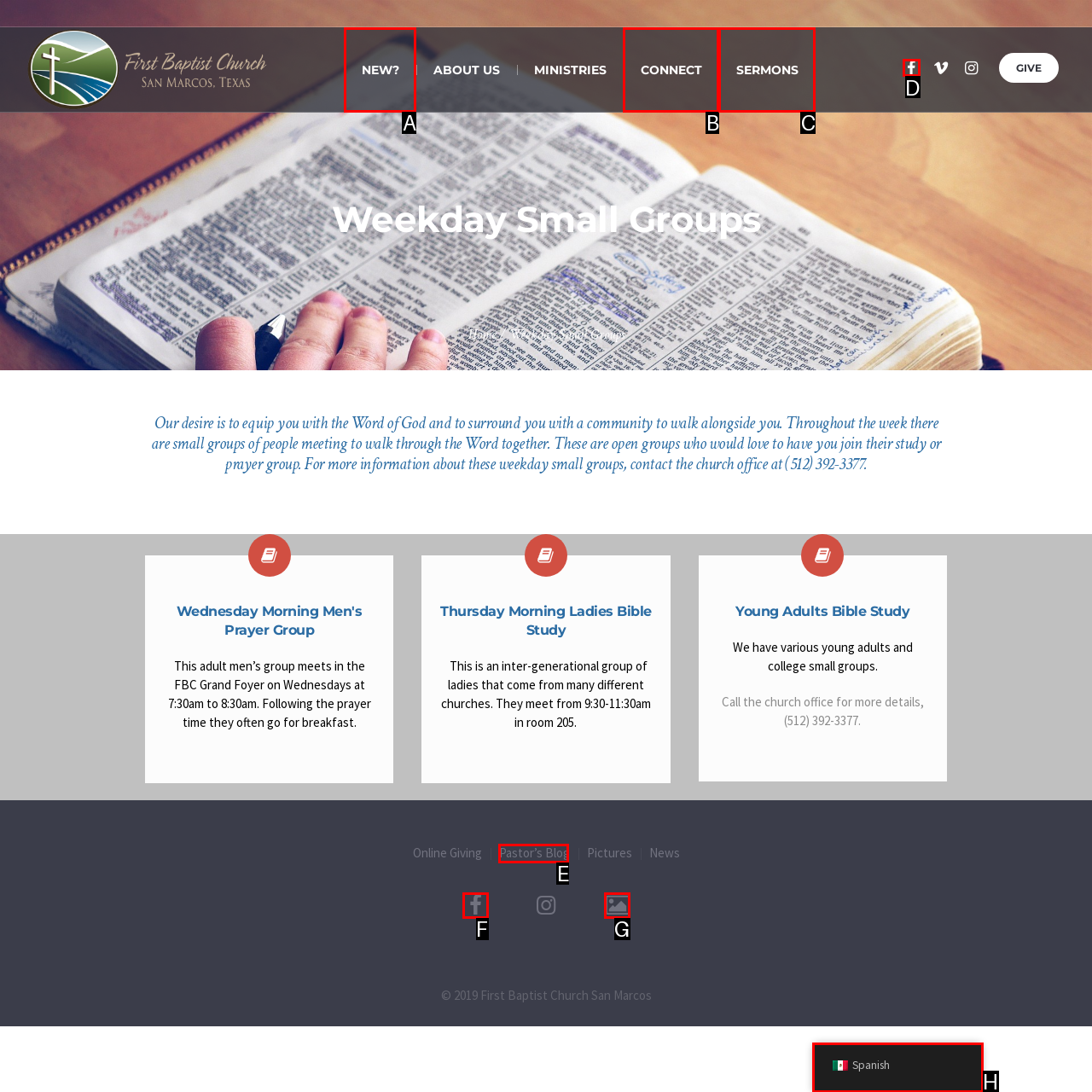Determine which HTML element should be clicked for this task: View Pastor’s Blog
Provide the option's letter from the available choices.

E